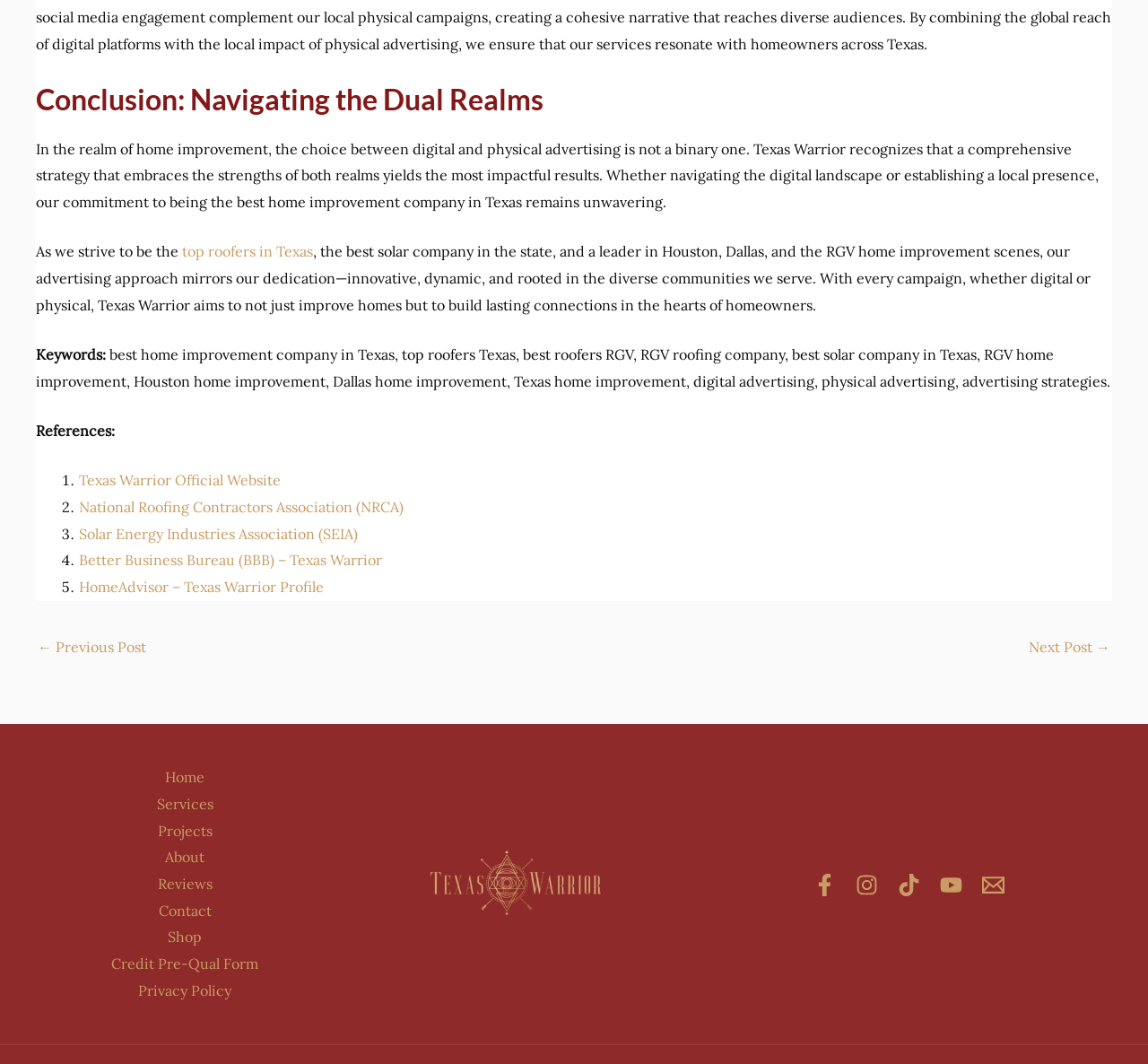Locate the bounding box coordinates of the clickable part needed for the task: "Check the 'Facebook' social media link".

[0.709, 0.822, 0.728, 0.843]